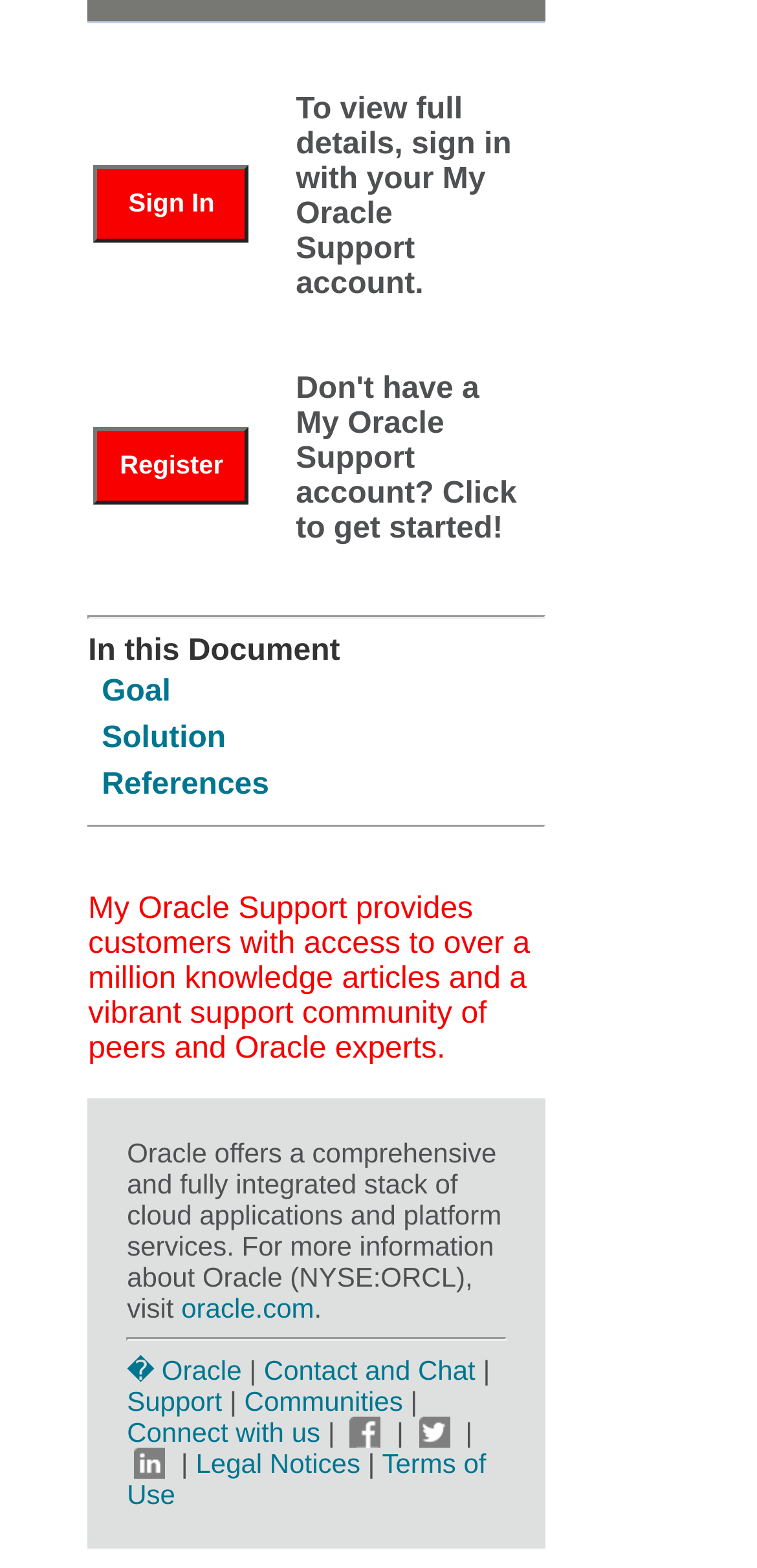What is the purpose of the separator elements?
Look at the image and answer the question with a single word or phrase.

To separate sections